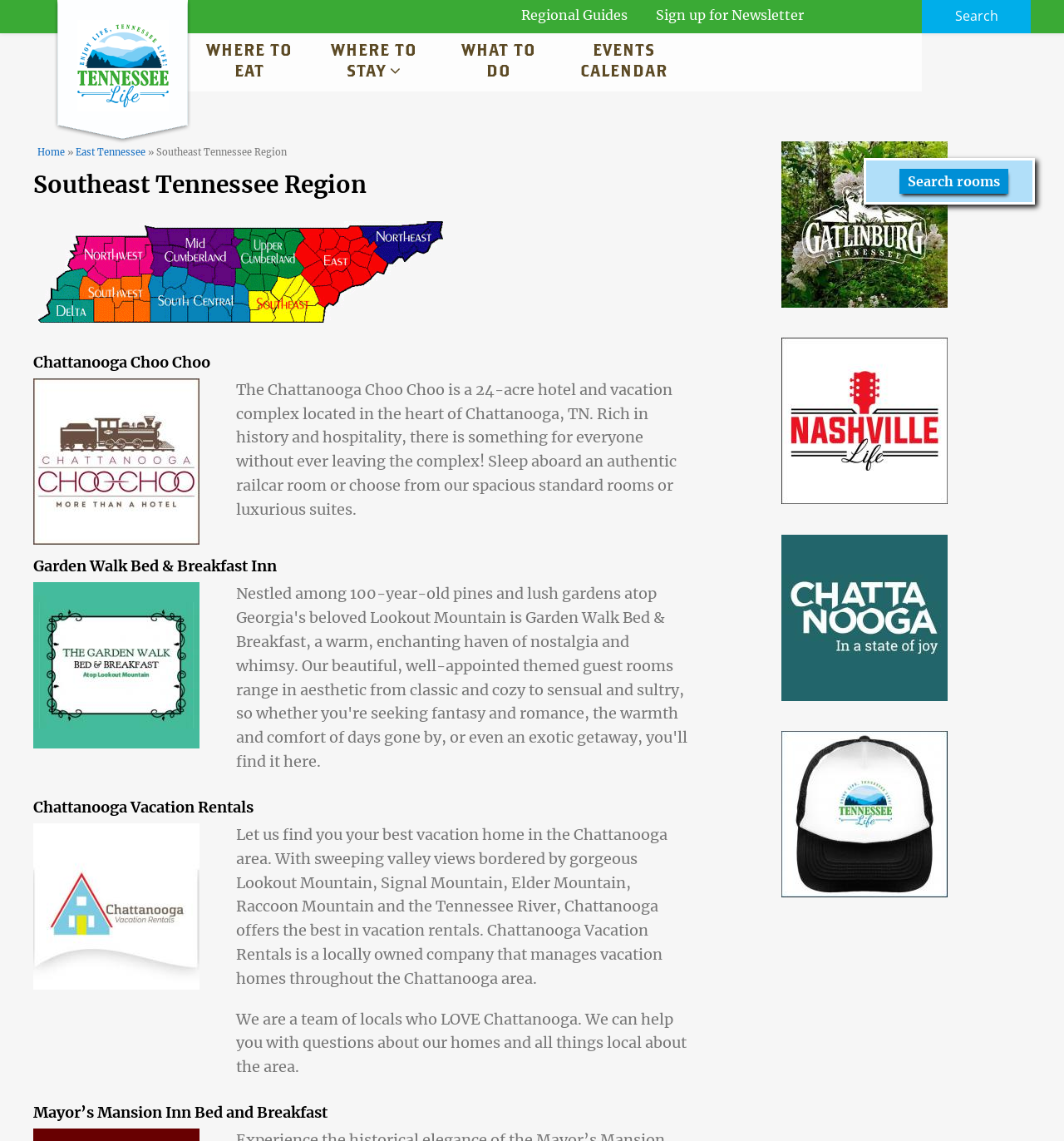Highlight the bounding box coordinates of the element you need to click to perform the following instruction: "Check out WHERE TO EAT."

[0.176, 0.029, 0.293, 0.08]